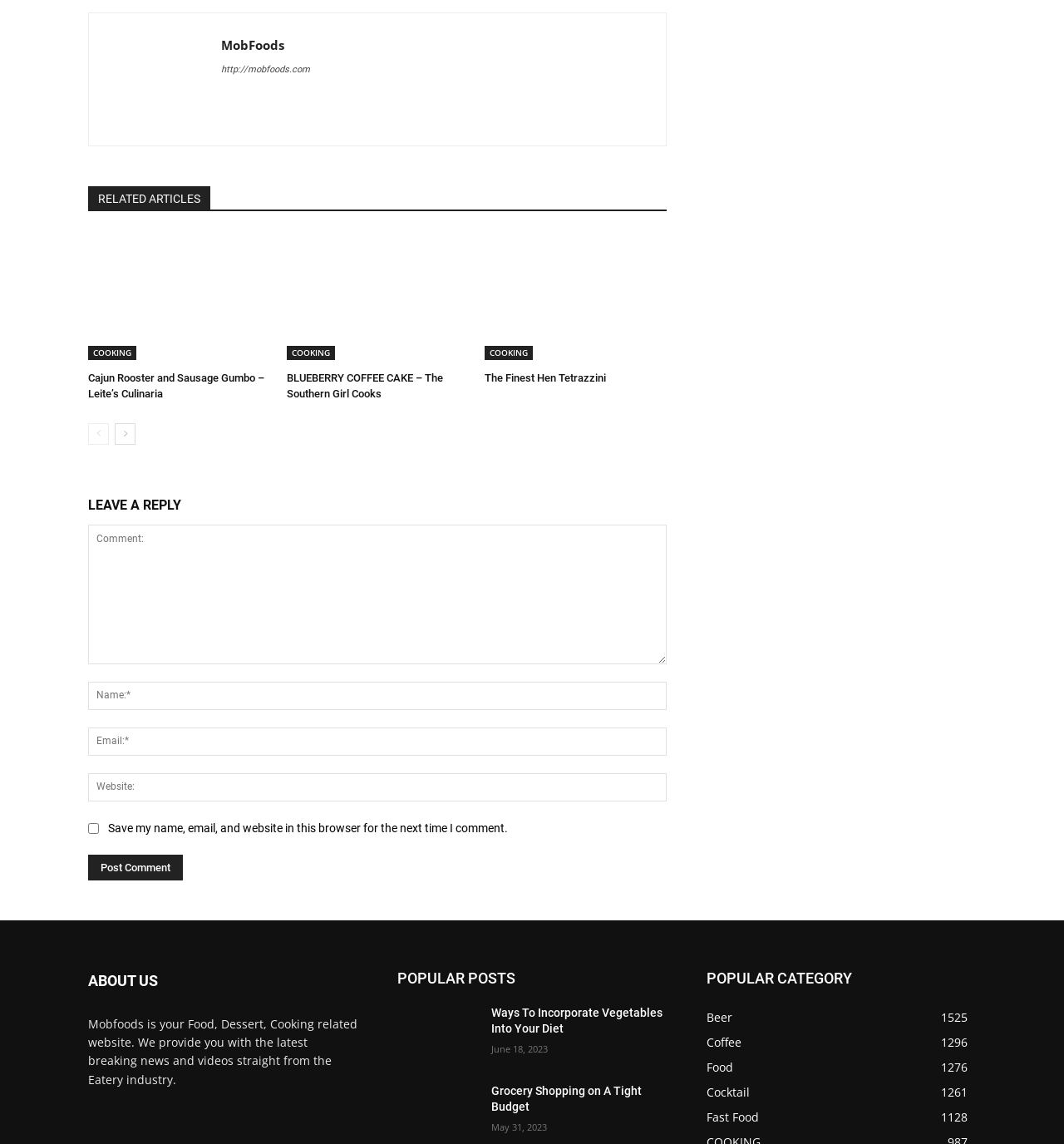Using floating point numbers between 0 and 1, provide the bounding box coordinates in the format (top-left x, top-left y, bottom-right x, bottom-right y). Locate the UI element described here: name="submit" value="Post Comment"

[0.083, 0.747, 0.172, 0.769]